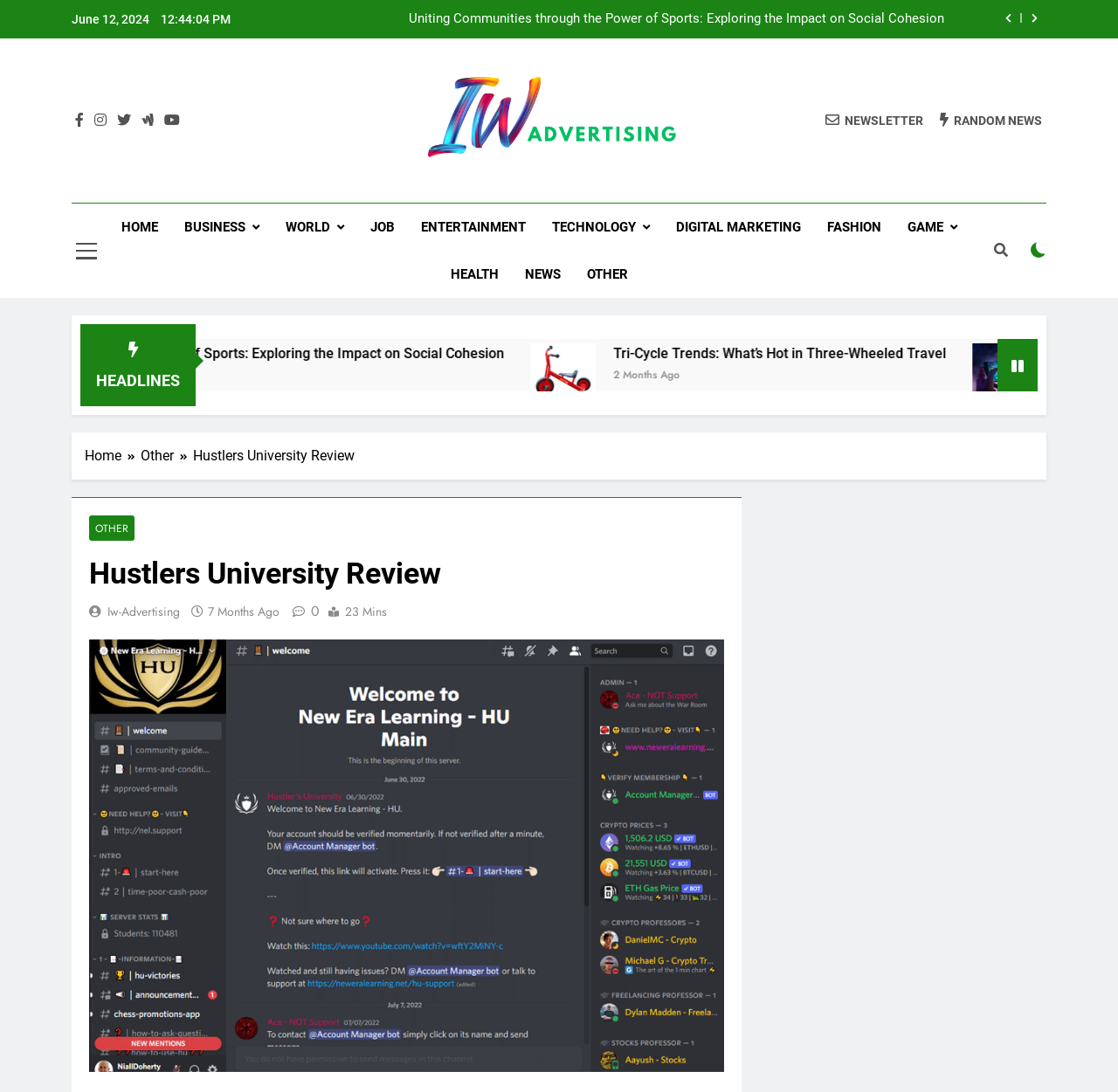Locate the bounding box coordinates of the element that needs to be clicked to carry out the instruction: "Go to the home page". The coordinates should be given as four float numbers ranging from 0 to 1, i.e., [left, top, right, bottom].

[0.097, 0.187, 0.153, 0.23]